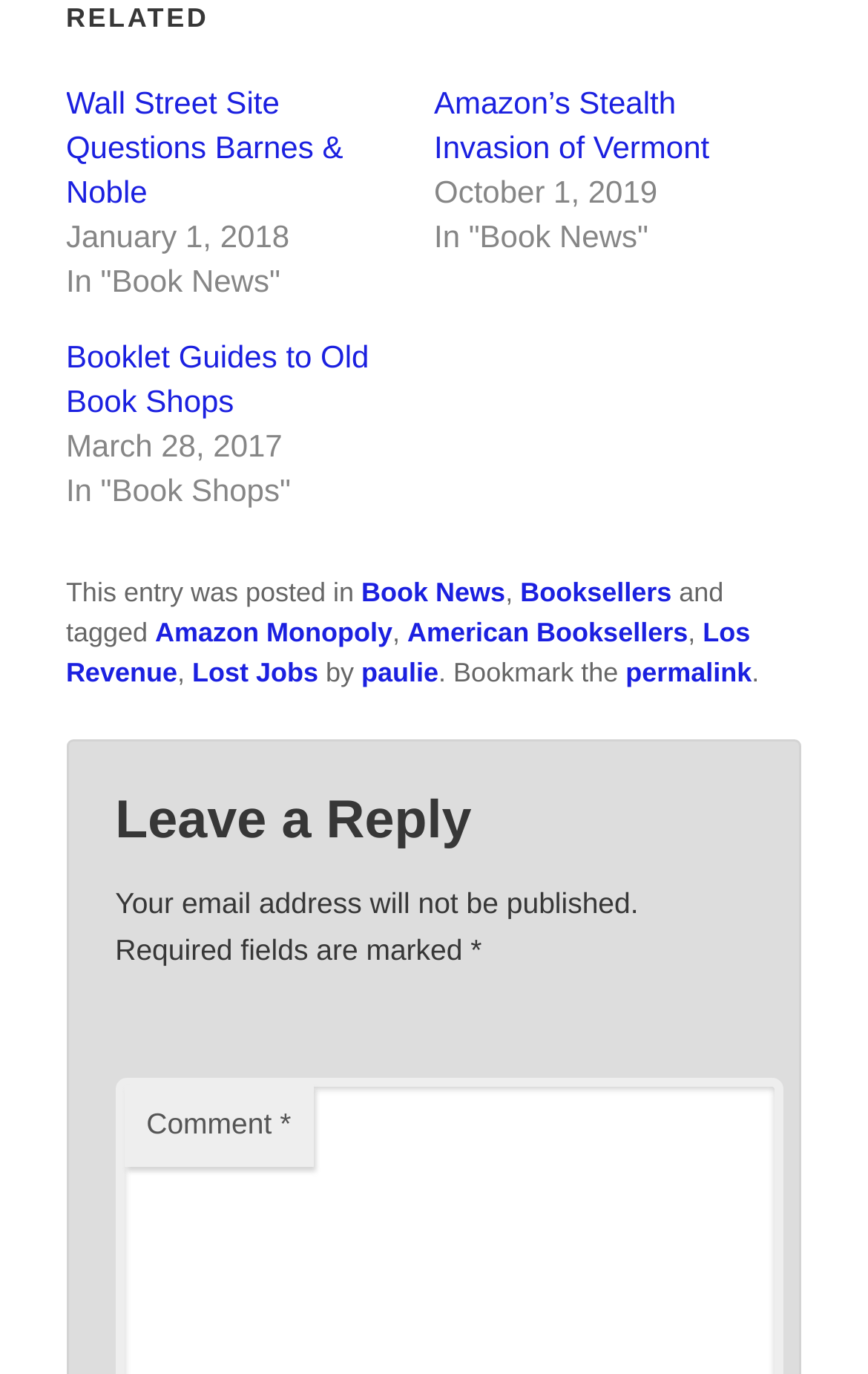Based on the image, provide a detailed and complete answer to the question: 
What is the date of the first article?

I looked at the first article section, which has a time element with no text, and a StaticText element with the date 'January 1, 2018'. This is the date of the first article.